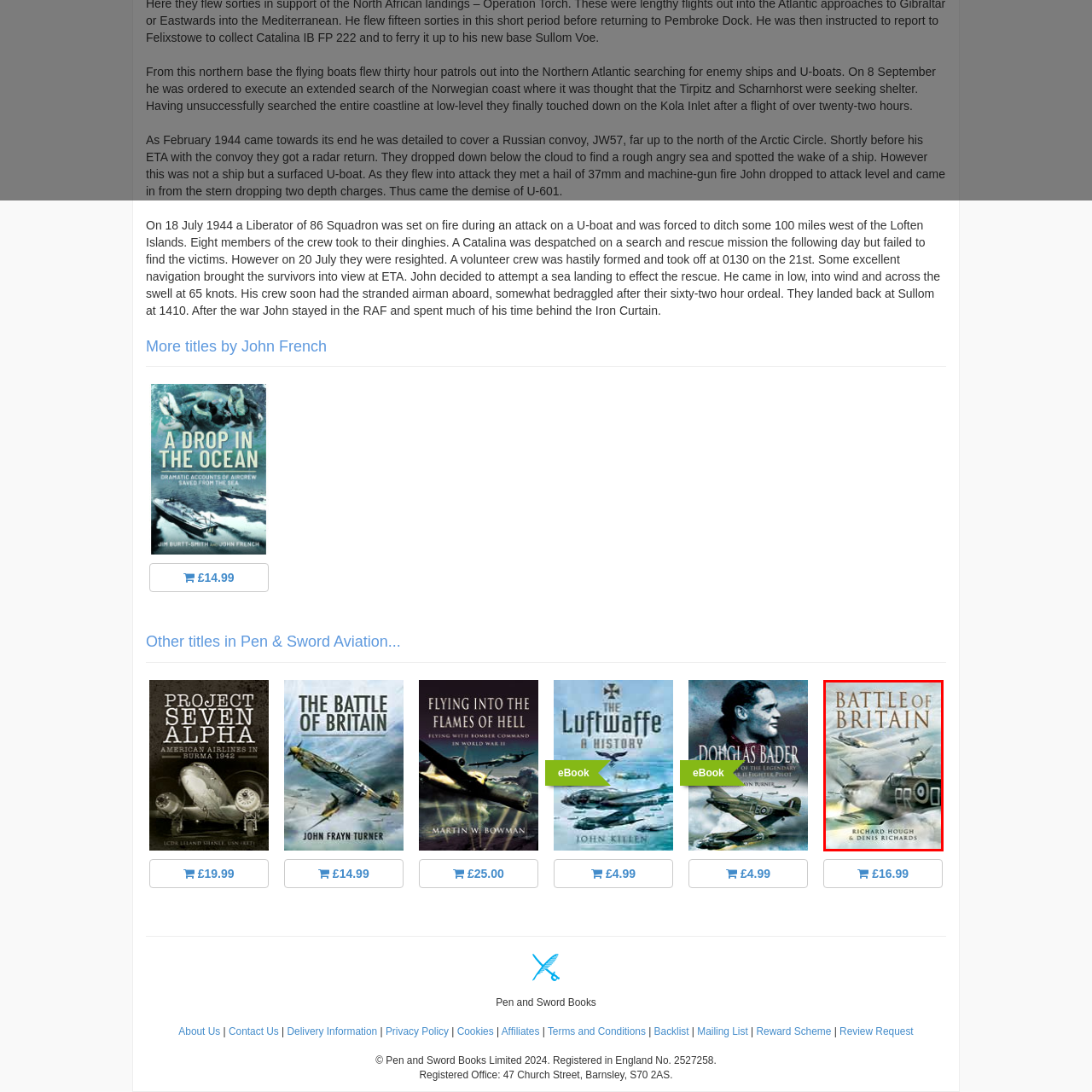Offer a detailed caption for the image that is surrounded by the red border.

The image features the cover of the book titled "Battle of Britain," authored by Richard Hough and Denis Richards. The artwork vividly illustrates a dramatic aerial scene showcasing iconic British fighter planes soaring through a cloudy sky, capturing the intensity of wartime air battles. This historical narrative explores the pivotal events and strategies of the Battle of Britain, a critical turning point during World War II, emphasizing the bravery and resilience of the Royal Air Force. The cover design effectively conveys the theme of conflict and heroism associated with this significant military engagement.